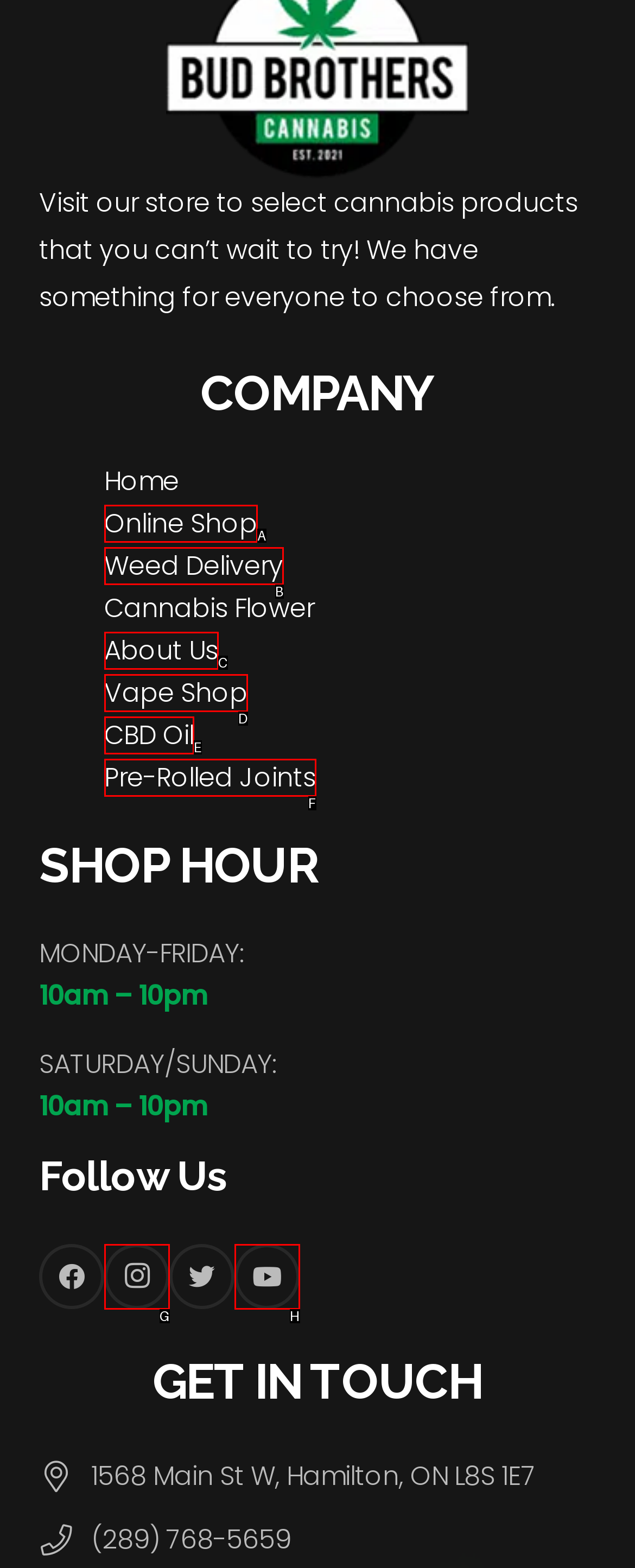Given the description: Vape Shop, choose the HTML element that matches it. Indicate your answer with the letter of the option.

D